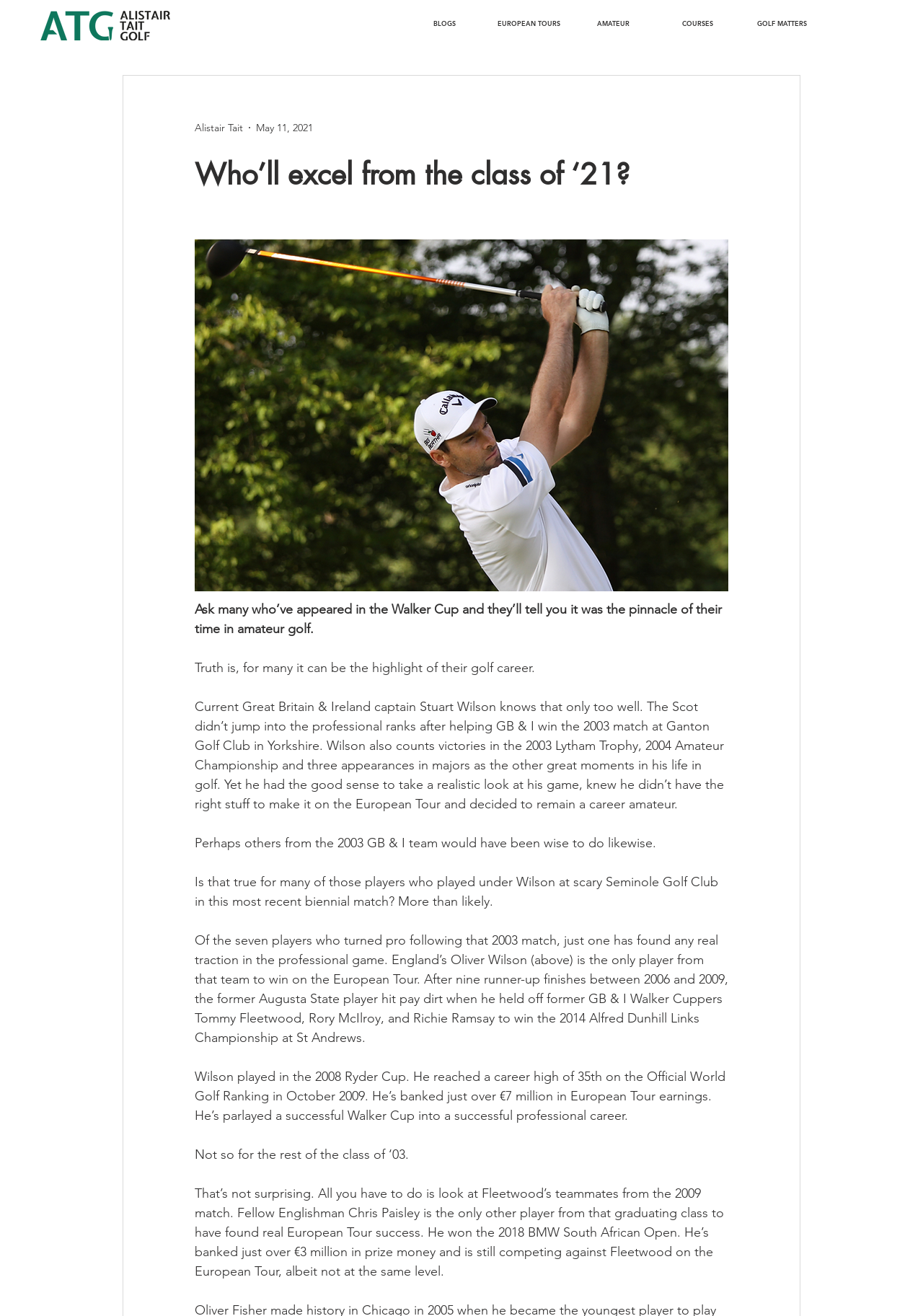Please provide the bounding box coordinates in the format (top-left x, top-left y, bottom-right x, bottom-right y). Remember, all values are floating point numbers between 0 and 1. What is the bounding box coordinate of the region described as: COURSES

[0.71, 0.011, 0.802, 0.025]